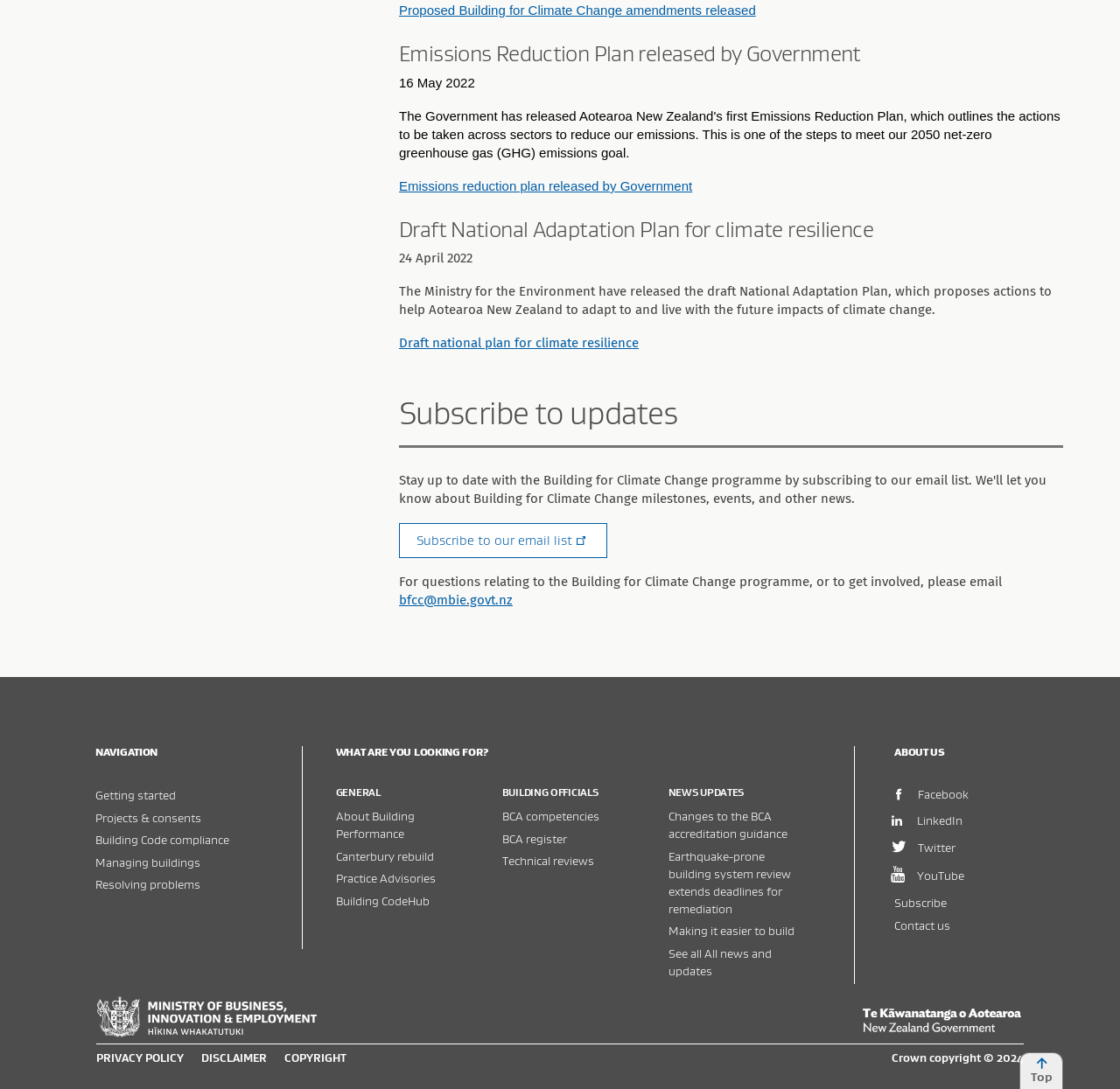Using the webpage screenshot and the element description Subscribe to our email list, determine the bounding box coordinates. Specify the coordinates in the format (top-left x, top-left y, bottom-right x, bottom-right y) with values ranging from 0 to 1.

[0.356, 0.48, 0.542, 0.512]